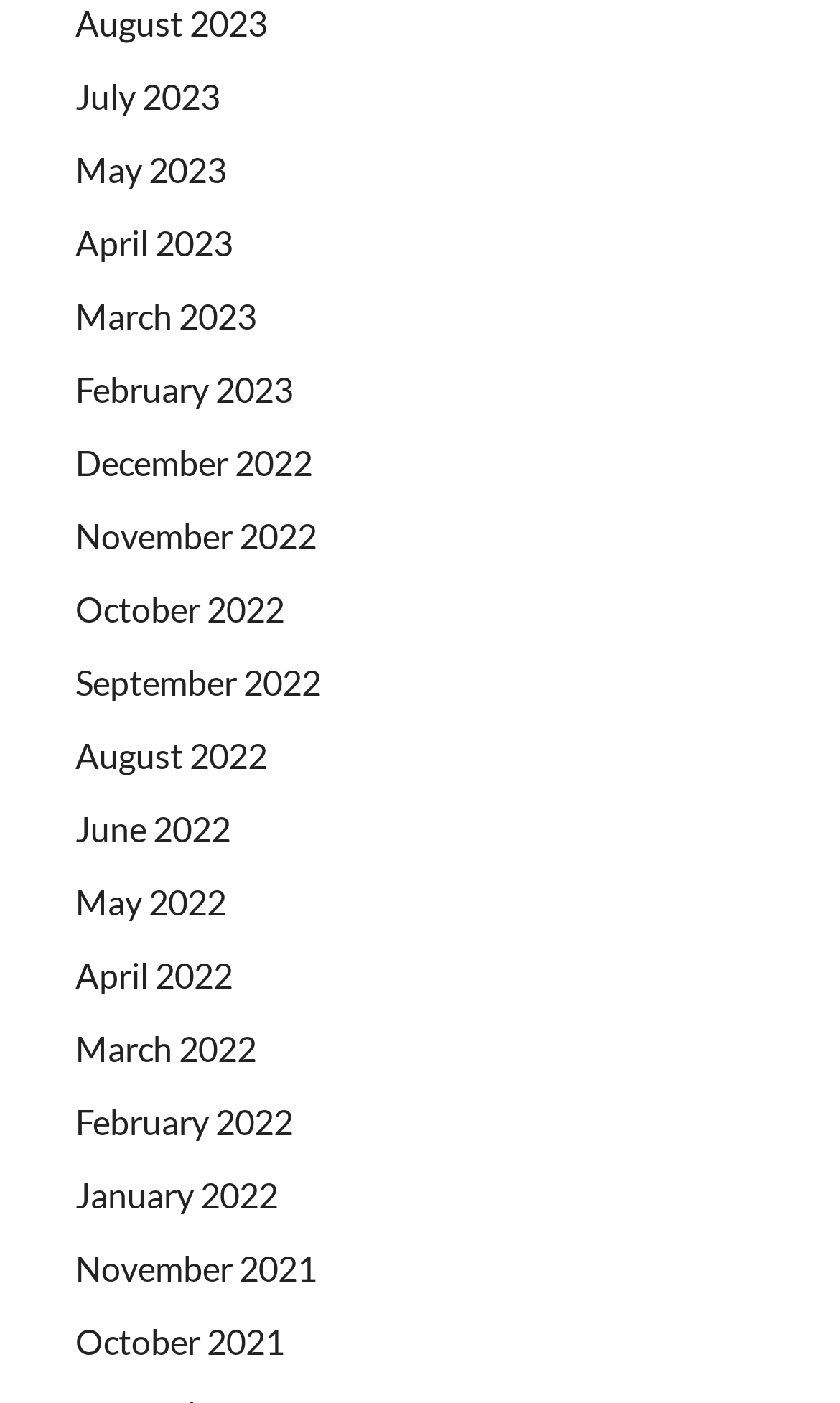Identify the bounding box coordinates of the region that should be clicked to execute the following instruction: "Submit a guest post".

None